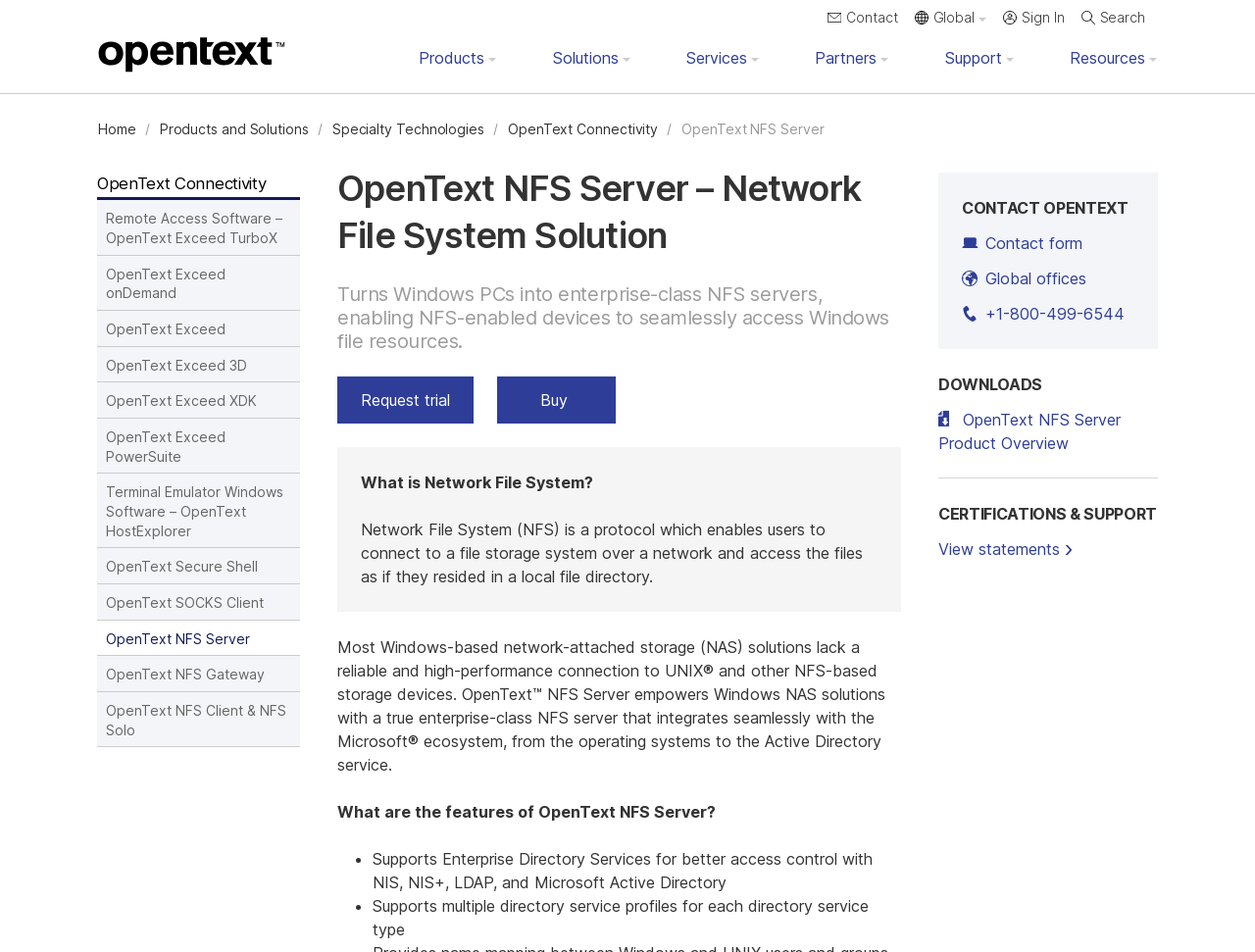Bounding box coordinates are specified in the format (top-left x, top-left y, bottom-right x, bottom-right y). All values are floating point numbers bounded between 0 and 1. Please provide the bounding box coordinate of the region this sentence describes: OpenText NFS Server Product Overview

[0.748, 0.43, 0.893, 0.476]